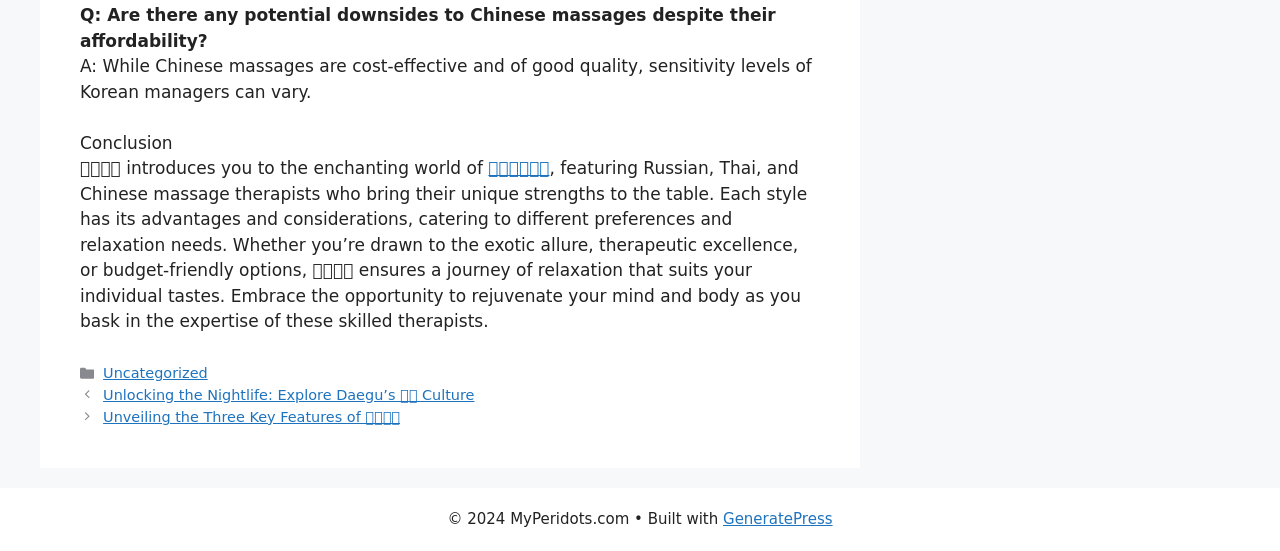What type of massage therapists are introduced by 오가출장?
Using the image as a reference, answer the question in detail.

I found a StaticText element mentioning 오가출장 and the types of massage therapists they introduce, which are Russian, Thai, and Chinese.